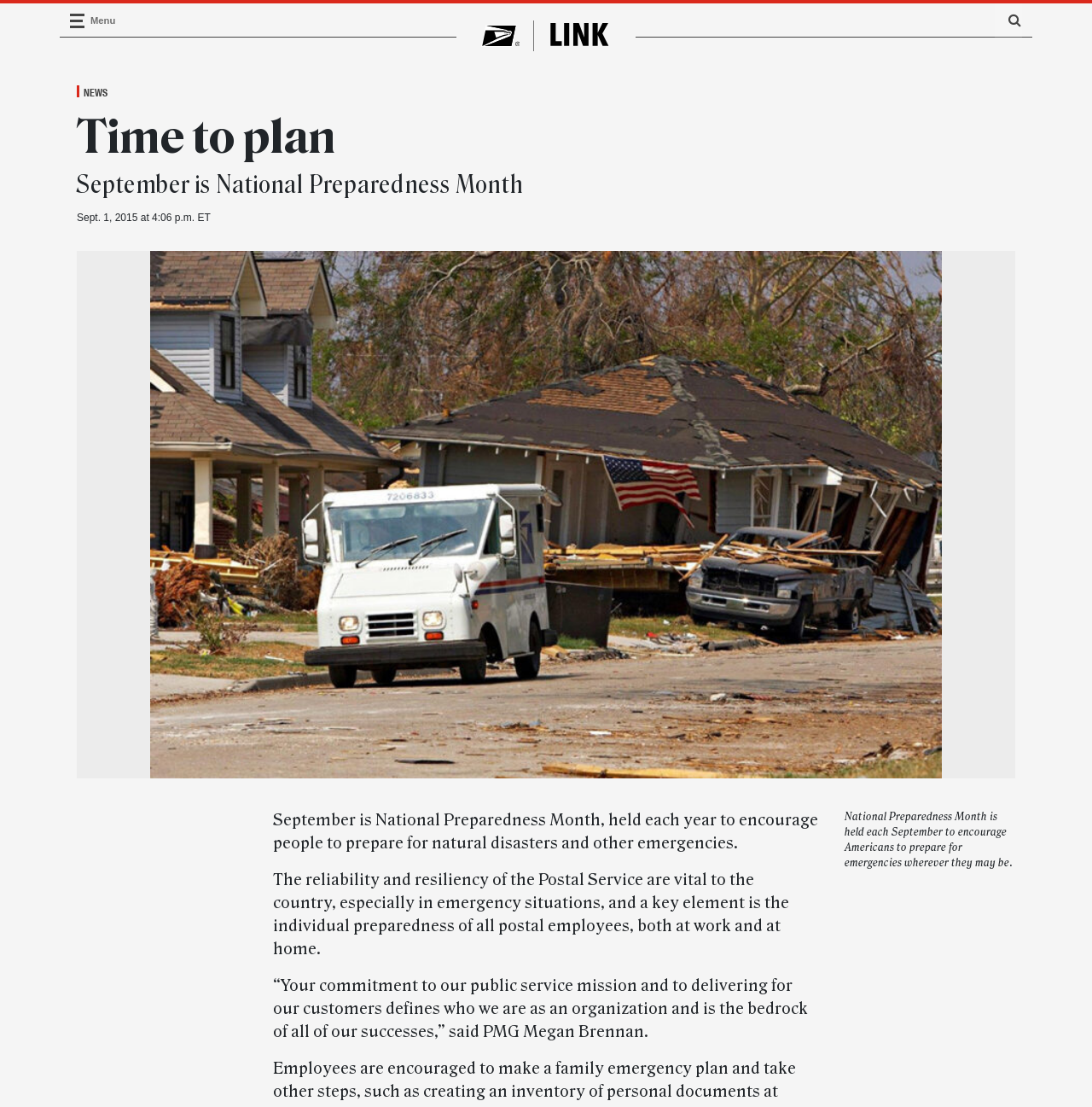Generate the text content of the main heading of the webpage.

Time to plan